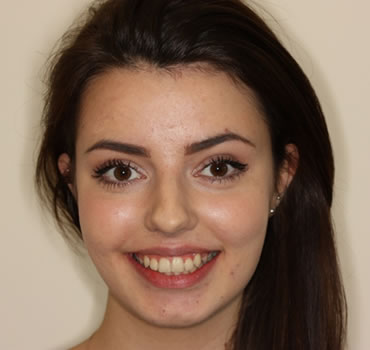What is the significance of Hannah's story?
Give a comprehensive and detailed explanation for the question.

Hannah's story highlights the importance of discussing options with professionals to achieve the desired smile, leading to significant improvements in both appearance and confidence.